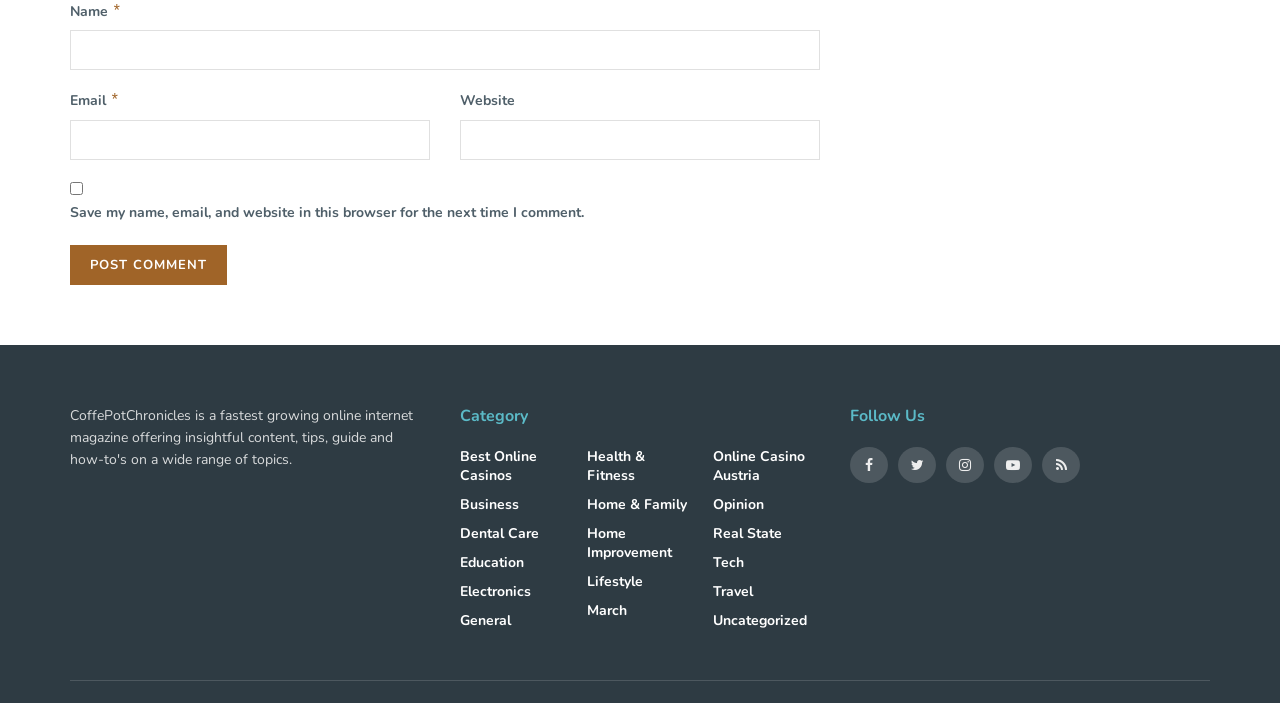Identify the bounding box coordinates for the UI element described as: "parent_node: Email * aria-describedby="email-notes" name="email"".

[0.055, 0.176, 0.336, 0.233]